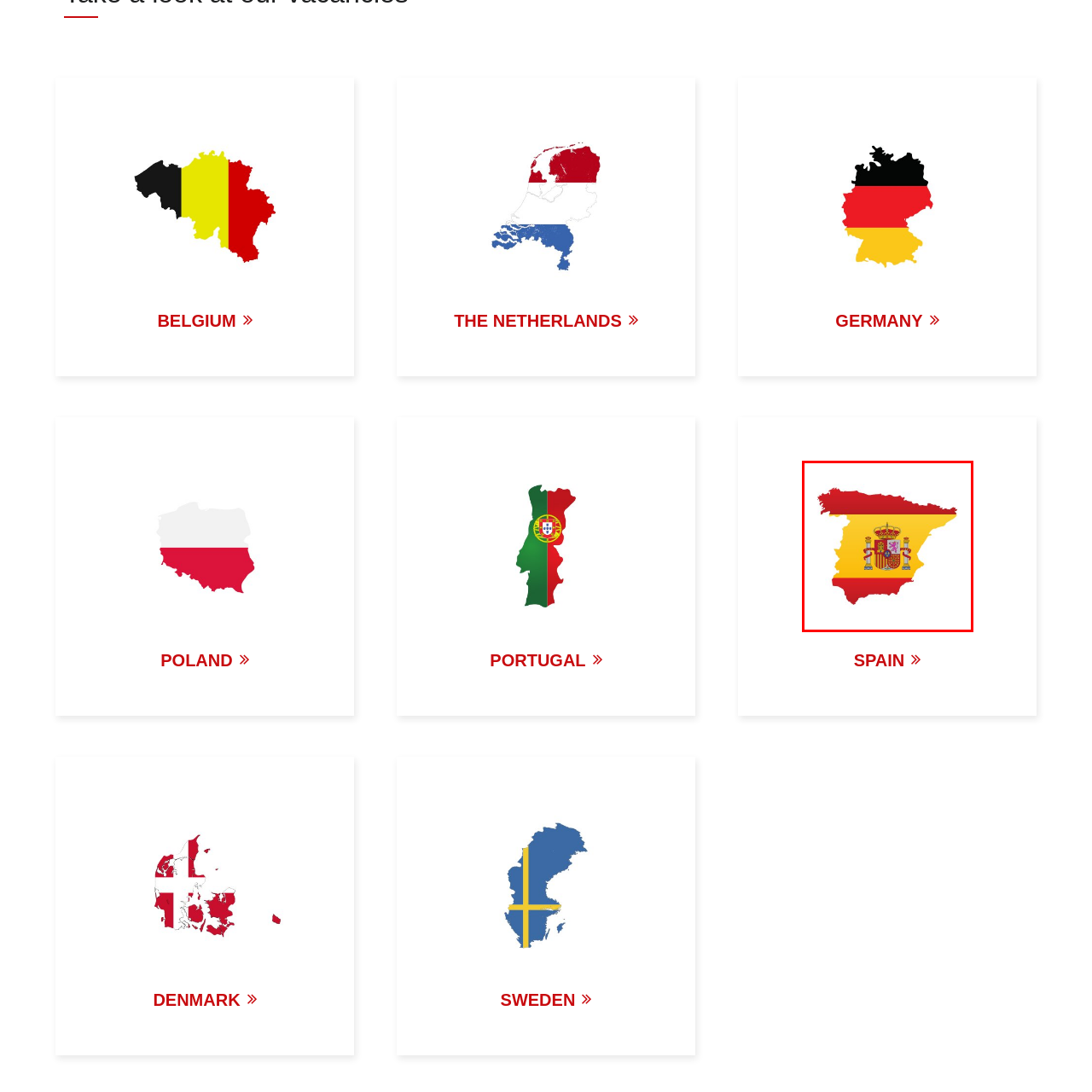Describe extensively the image that is situated inside the red border.

The image features a stylized representation of the map of Spain, prominently displaying the country's national colors of red and yellow. The yellow field in the center showcases the coat of arms of Spain, which includes symbols representing the various regions of Spain, framed by a red border at the top and bottom. This artistic interpretation highlights Spain's national identity, culture, and heritage, making it a significant emblem for the country. The overall design is both simple and striking, ideal for conveying a sense of pride in Spanish nationality.